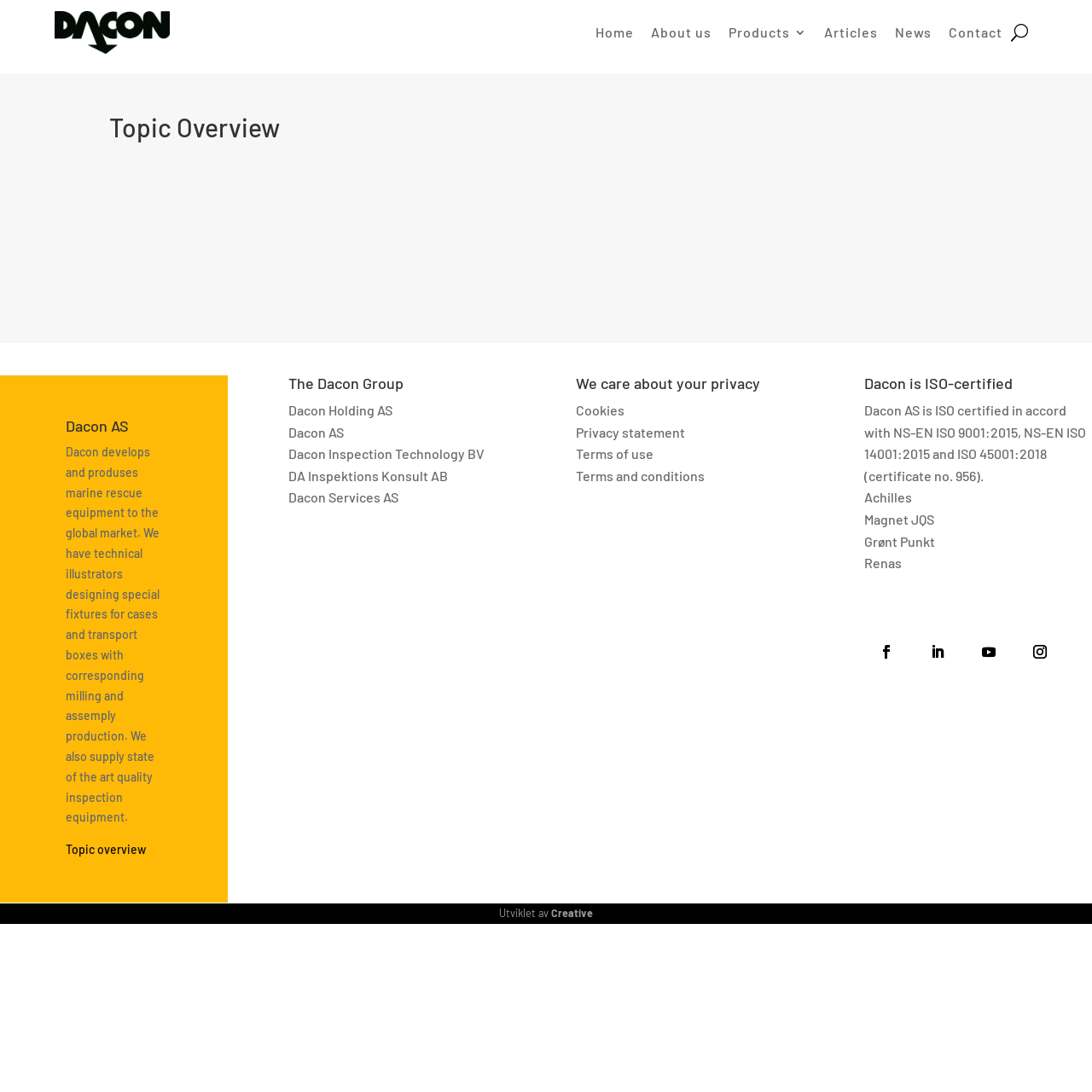Please specify the bounding box coordinates of the area that should be clicked to accomplish the following instruction: "Learn about 'Dacon Inspection Technology BV'". The coordinates should consist of four float numbers between 0 and 1, i.e., [left, top, right, bottom].

[0.264, 0.408, 0.443, 0.423]